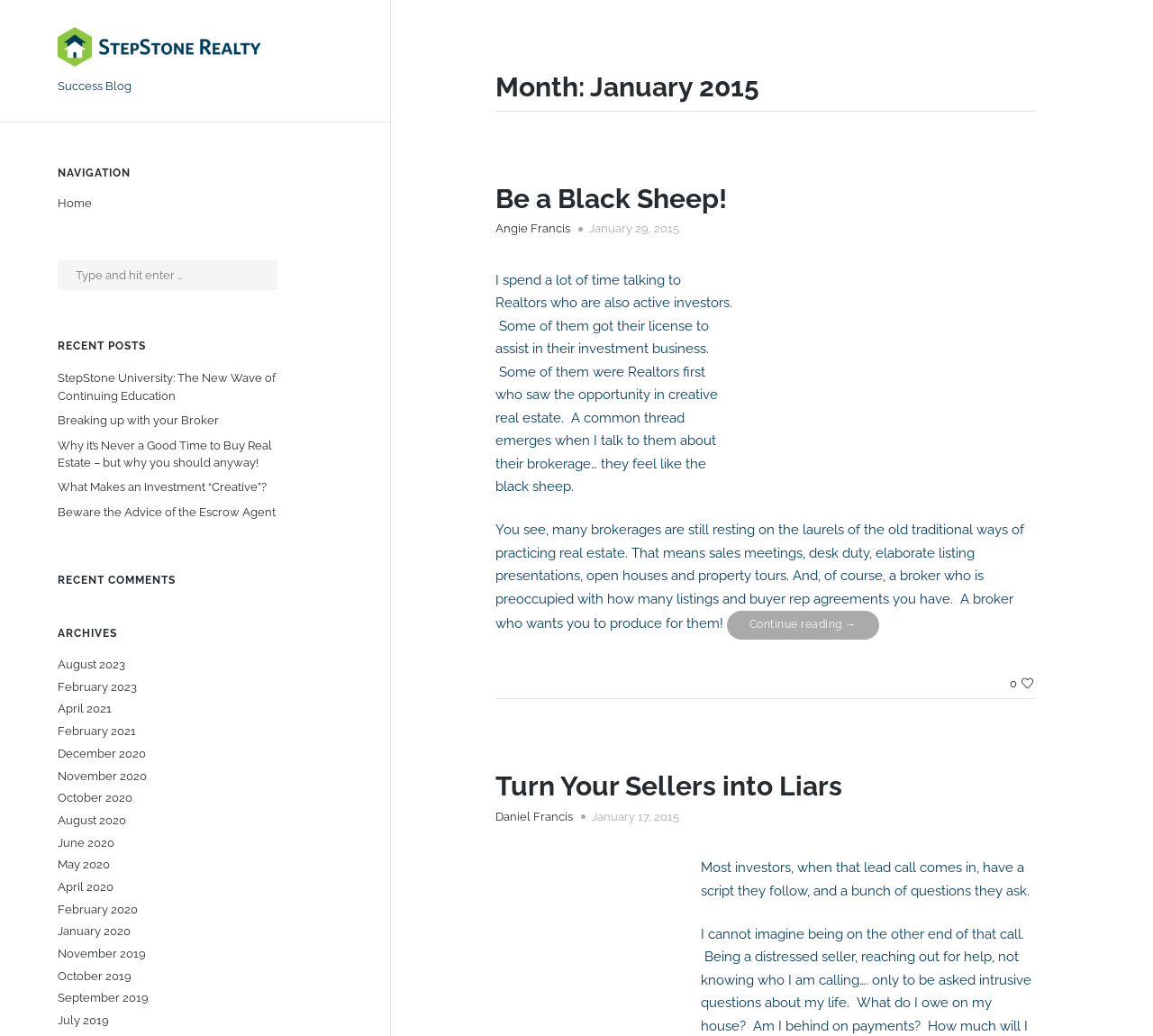Please provide the bounding box coordinates for the UI element as described: "January 29, 2015October 1, 2020". The coordinates must be four floats between 0 and 1, represented as [left, top, right, bottom].

[0.511, 0.214, 0.589, 0.227]